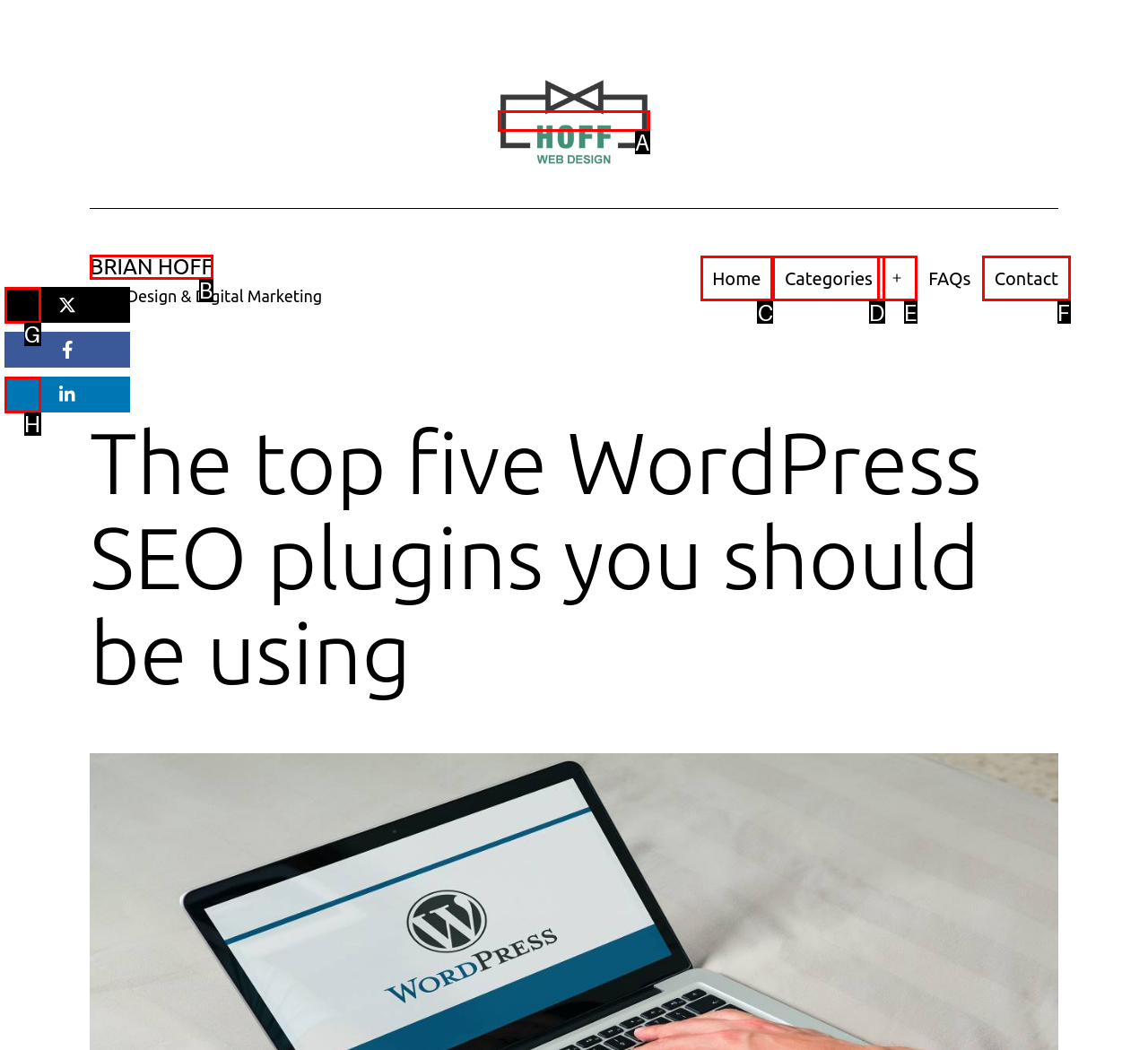Choose the option that best matches the element: alt="Hoff Web Design"
Respond with the letter of the correct option.

A